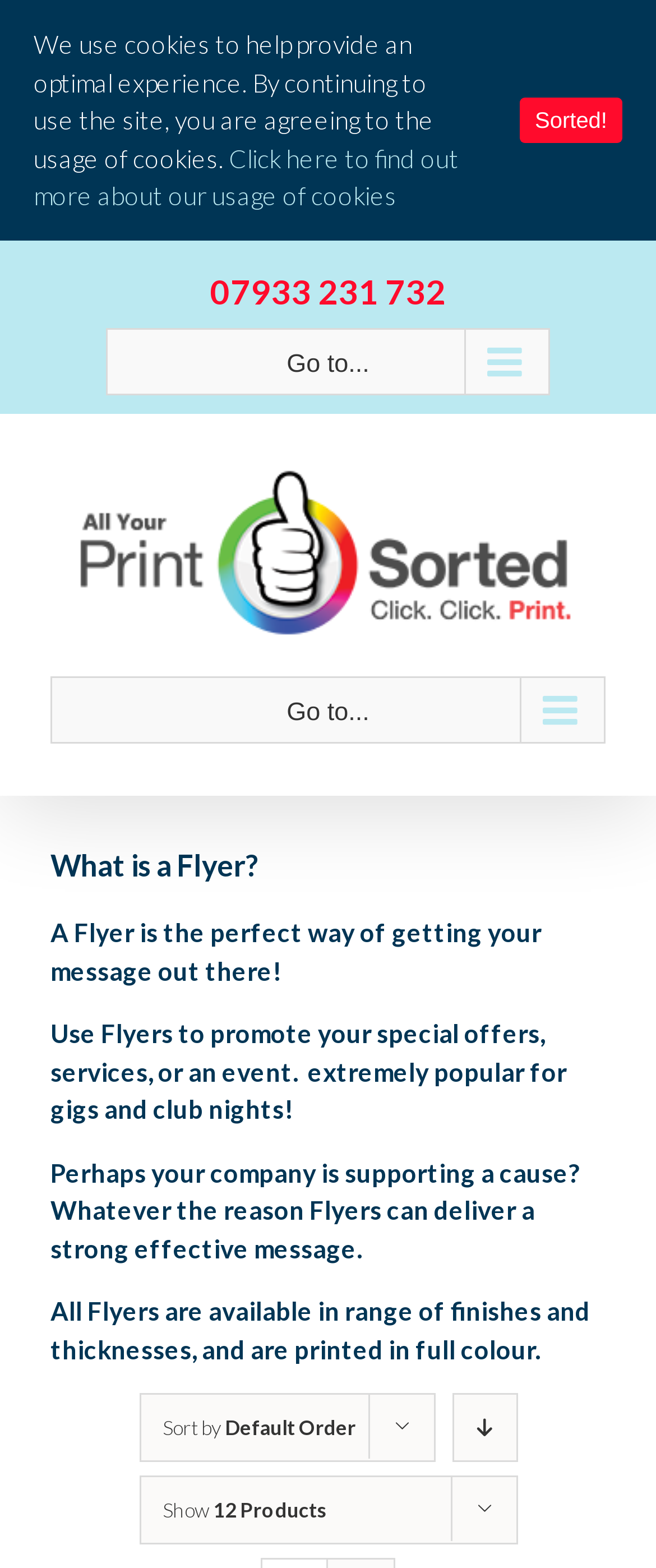Generate an in-depth caption that captures all aspects of the webpage.

The webpage is about Printsorted's flyer printing services in the UK. At the top, there is a phone number "07933 231 732" displayed prominently. Below it, there is a secondary mobile menu with a button labeled "Go to..." and a Printsorted logo, which is an image. 

To the right of the logo, there is a main menu mobile navigation with another "Go to..." button. Below the main menu, there is a header section with a heading "What is a Flyer?" followed by three paragraphs of text explaining what a flyer is and its uses. The text is arranged in a vertical column, with each paragraph below the previous one.

Further down the page, there is a section with a dropdown menu labeled "Sort by" and another dropdown menu labeled "Show". There is also a link to sort products in descending order. 

At the very bottom of the page, there is a notice about the use of cookies on the site, with a link to learn more about the cookie policy. Finally, there is a button labeled "Sorted!" located at the bottom right corner of the page.